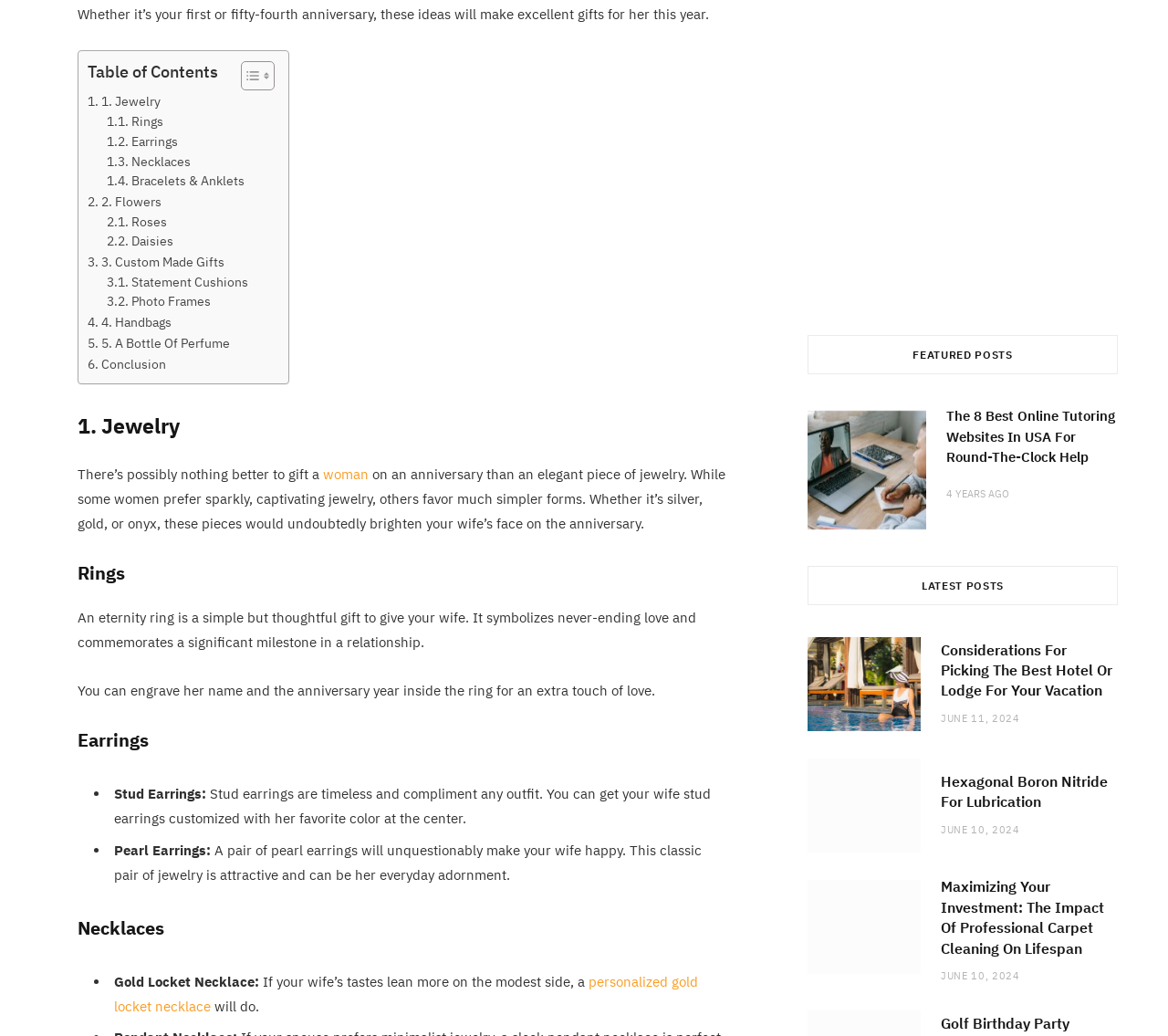How many online tutoring websites are mentioned in the featured post? From the image, respond with a single word or brief phrase.

8